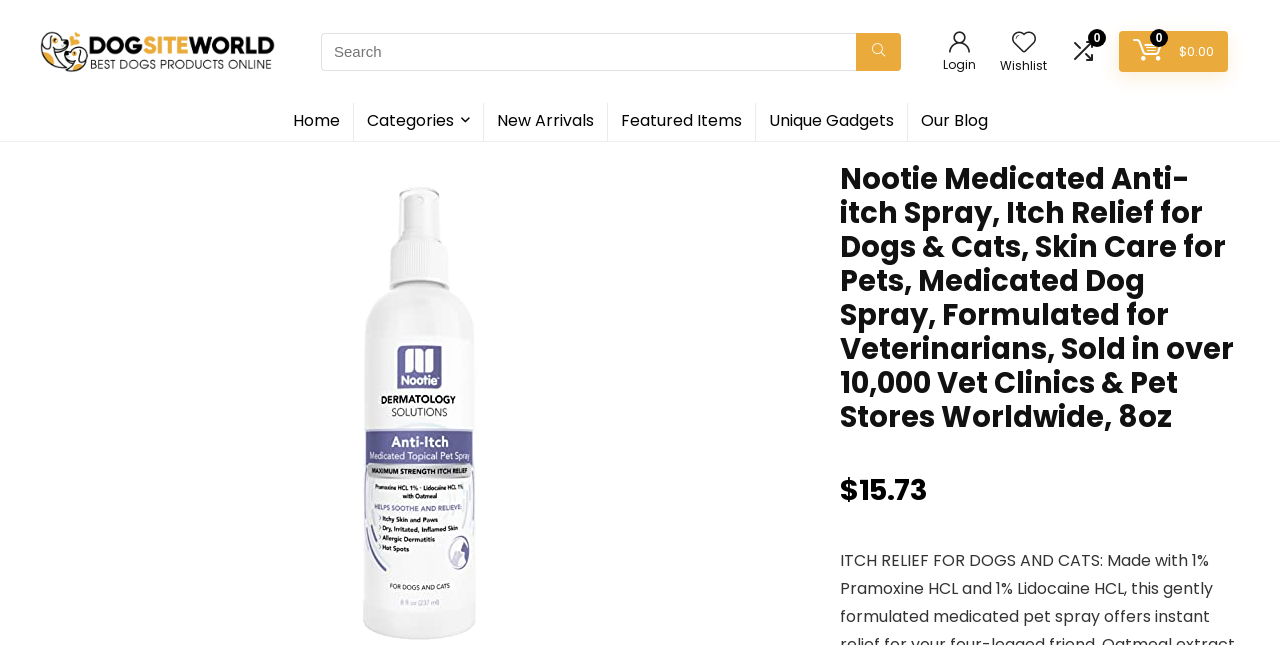Please identify the bounding box coordinates of the element that needs to be clicked to execute the following command: "View wishlist". Provide the bounding box using four float numbers between 0 and 1, formatted as [left, top, right, bottom].

[0.781, 0.088, 0.818, 0.115]